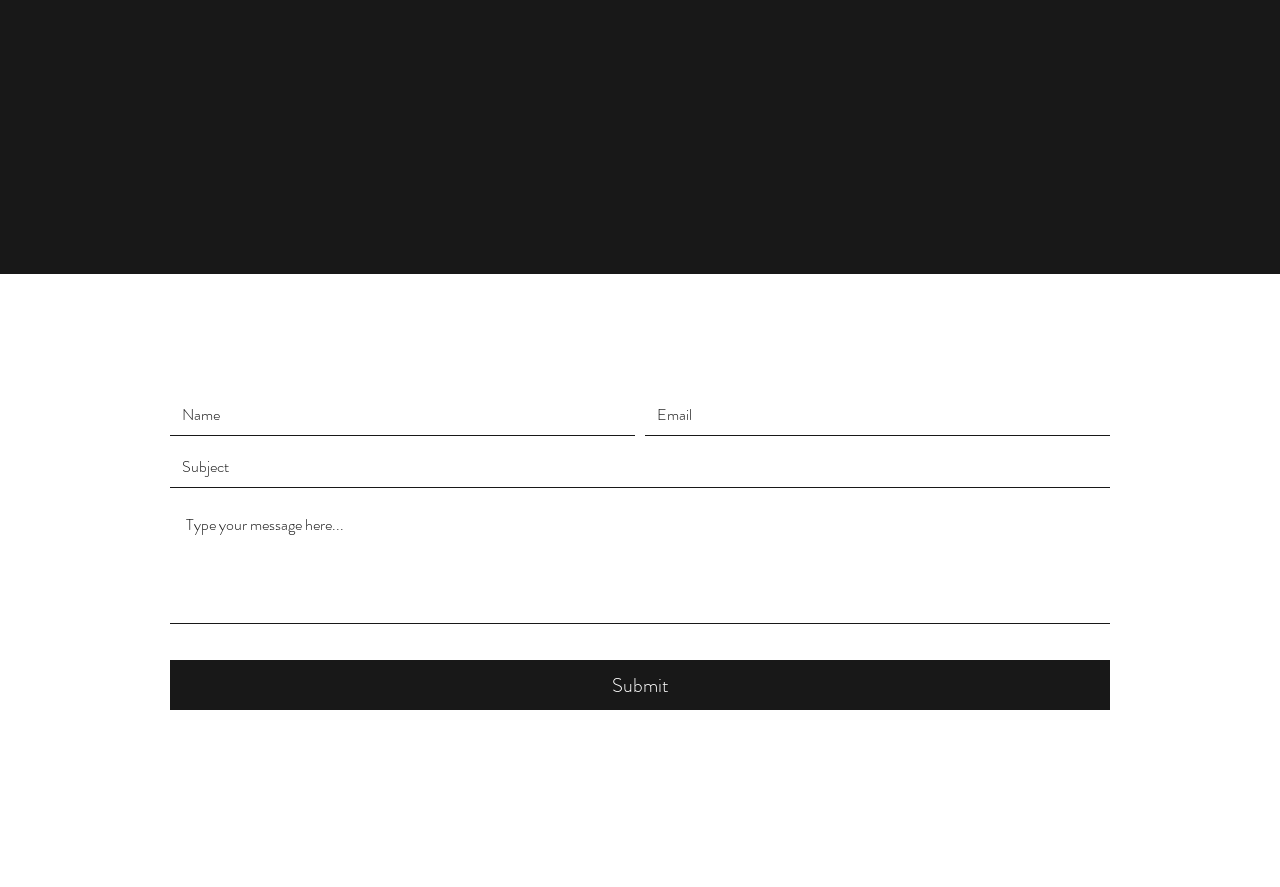What is the phone number? From the image, respond with a single word or brief phrase.

757.498.1238